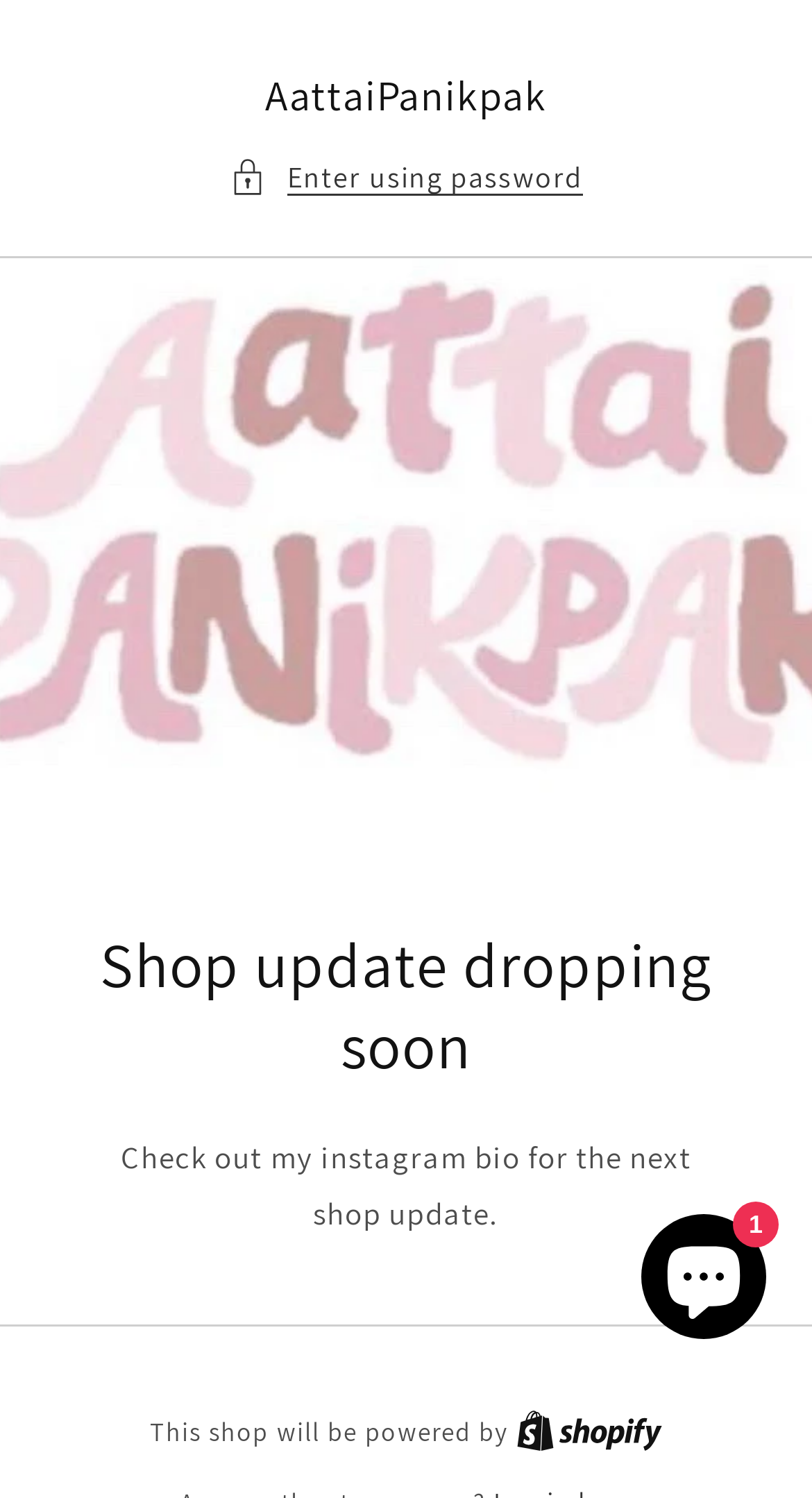Construct a comprehensive description capturing every detail on the webpage.

The webpage is titled "AattaiPanikpak" and appears to be a shop or online store. At the top, there is a heading with the same title as the webpage, "AattaiPanikpak". Below this heading, there is a details section with a button labeled "Enter using password". 

A horizontal separator line divides the top section from the main content area. In the main area, there is a prominent heading that announces "Shop update dropping soon". Below this heading, there is a paragraph of text that instructs visitors to check out the shop owner's Instagram bio for the next shop update. 

Further down, there is another horizontal separator line, followed by a sentence of text that states "This shop will be powered by" and a link to "Shopify". 

In the bottom right corner of the page, there is a chat window section labeled "Shopify online store chat", which contains a button to open the chat window and a small image.